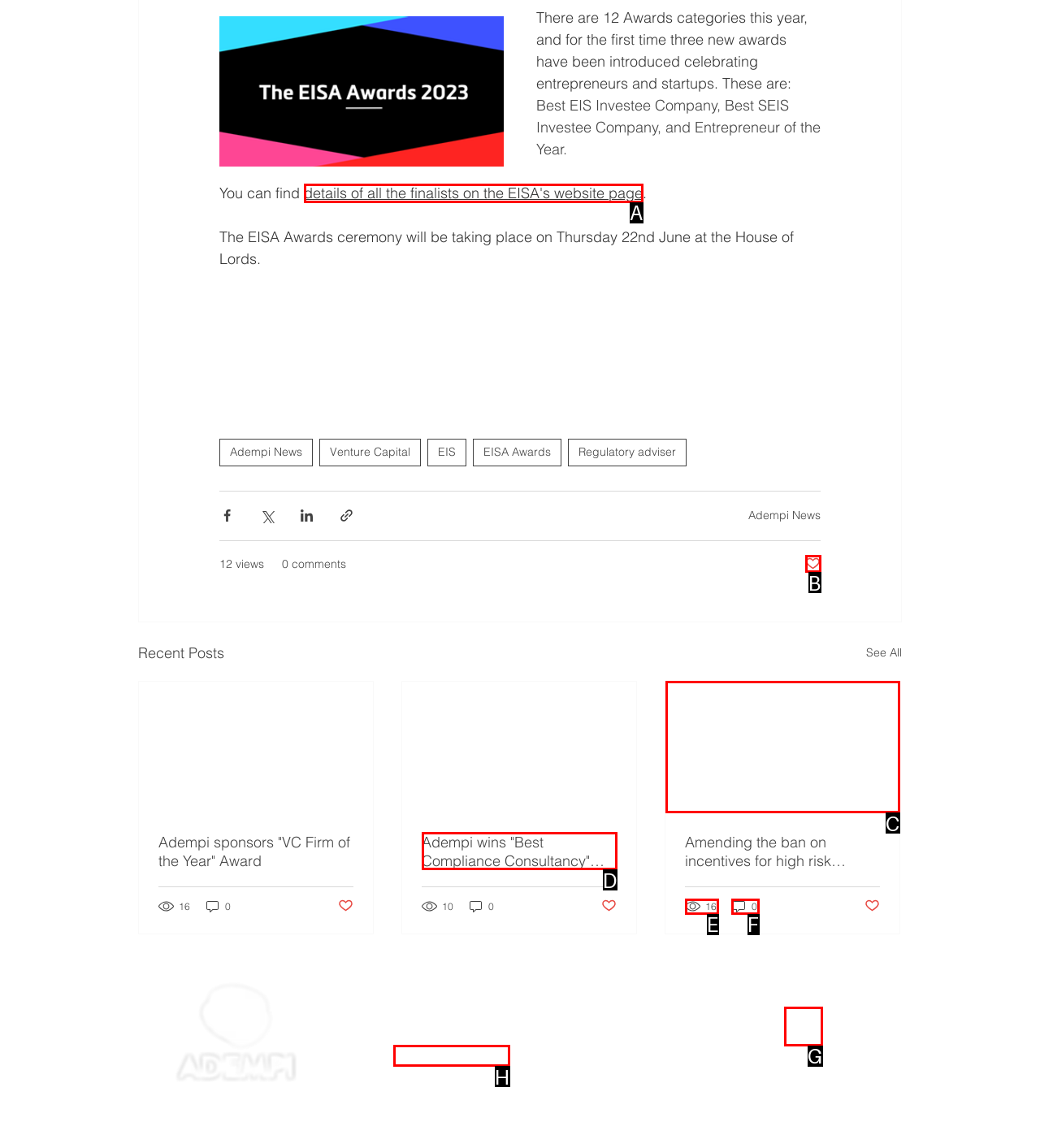Identify the HTML element to select in order to accomplish the following task: Follow Adempi on LinkedIn
Reply with the letter of the chosen option from the given choices directly.

G